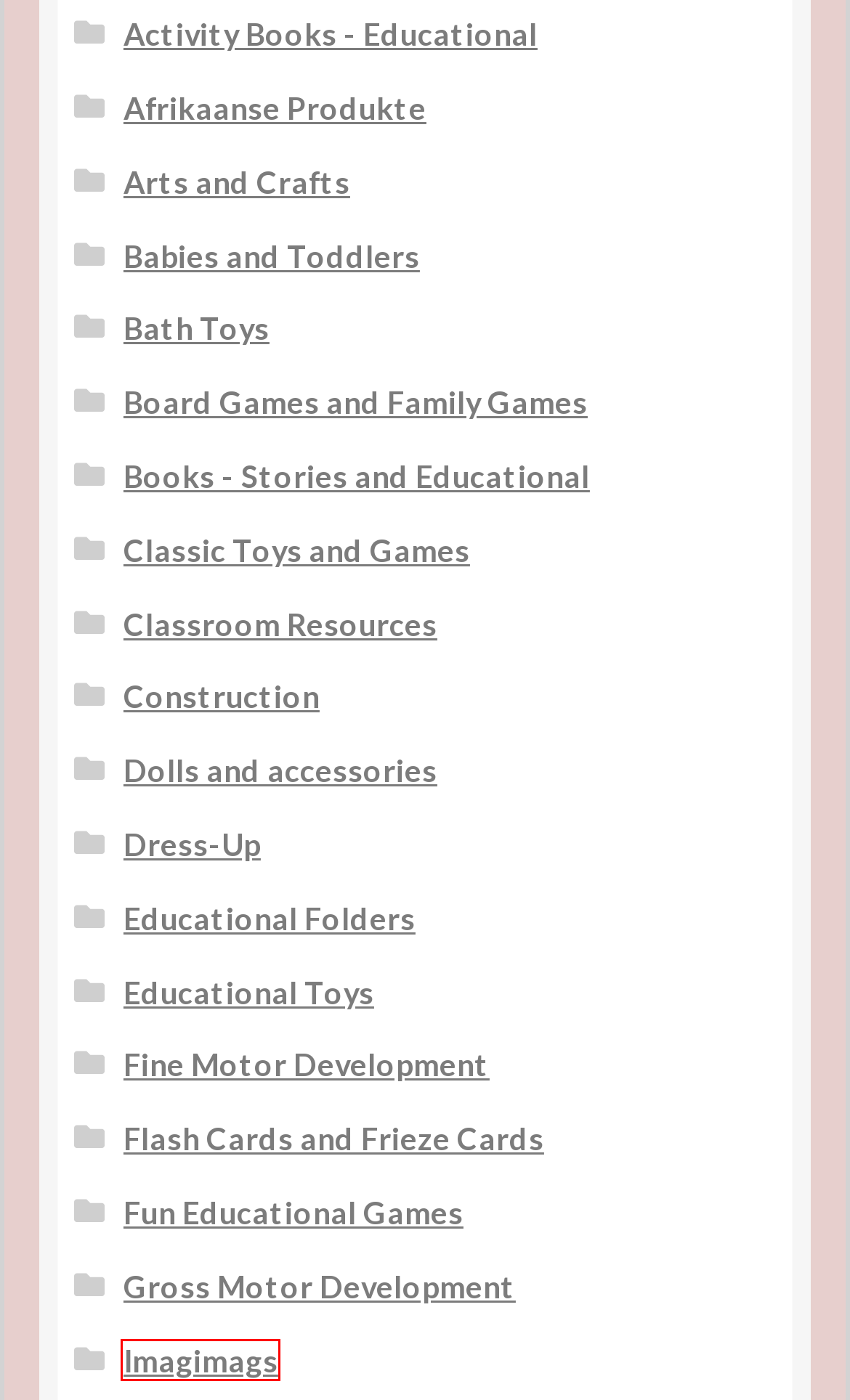Given a screenshot of a webpage with a red rectangle bounding box around a UI element, select the best matching webpage description for the new webpage that appears after clicking the highlighted element. The candidate descriptions are:
A. Educational Folders Archives - Curious Kids
B. Classroom Resources Archives - Curious Kids
C. Books - Stories and Educational Archives - Curious Kids
D. Dolls and accessories Archives - Curious Kids
E. Fun Educational Games Archives - Curious Kids
F. Imagimags Archives - Curious Kids
G. Board Games and Family Games Archives - Curious Kids
H. Afrikaanse Produkte Archives - Curious Kids

F